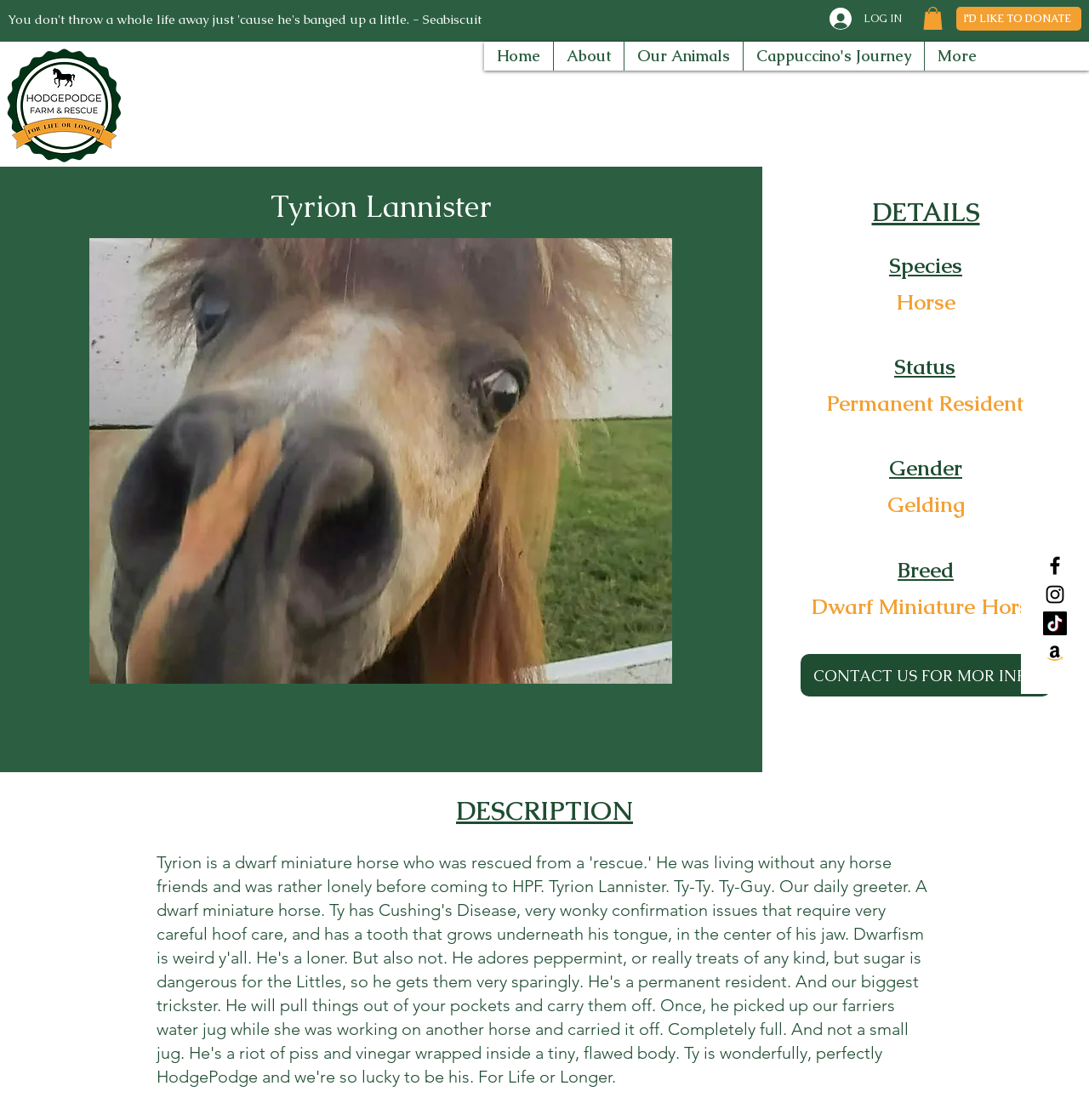Find the bounding box coordinates of the element's region that should be clicked in order to follow the given instruction: "Read about Customized industry scheme". The coordinates should consist of four float numbers between 0 and 1, i.e., [left, top, right, bottom].

None